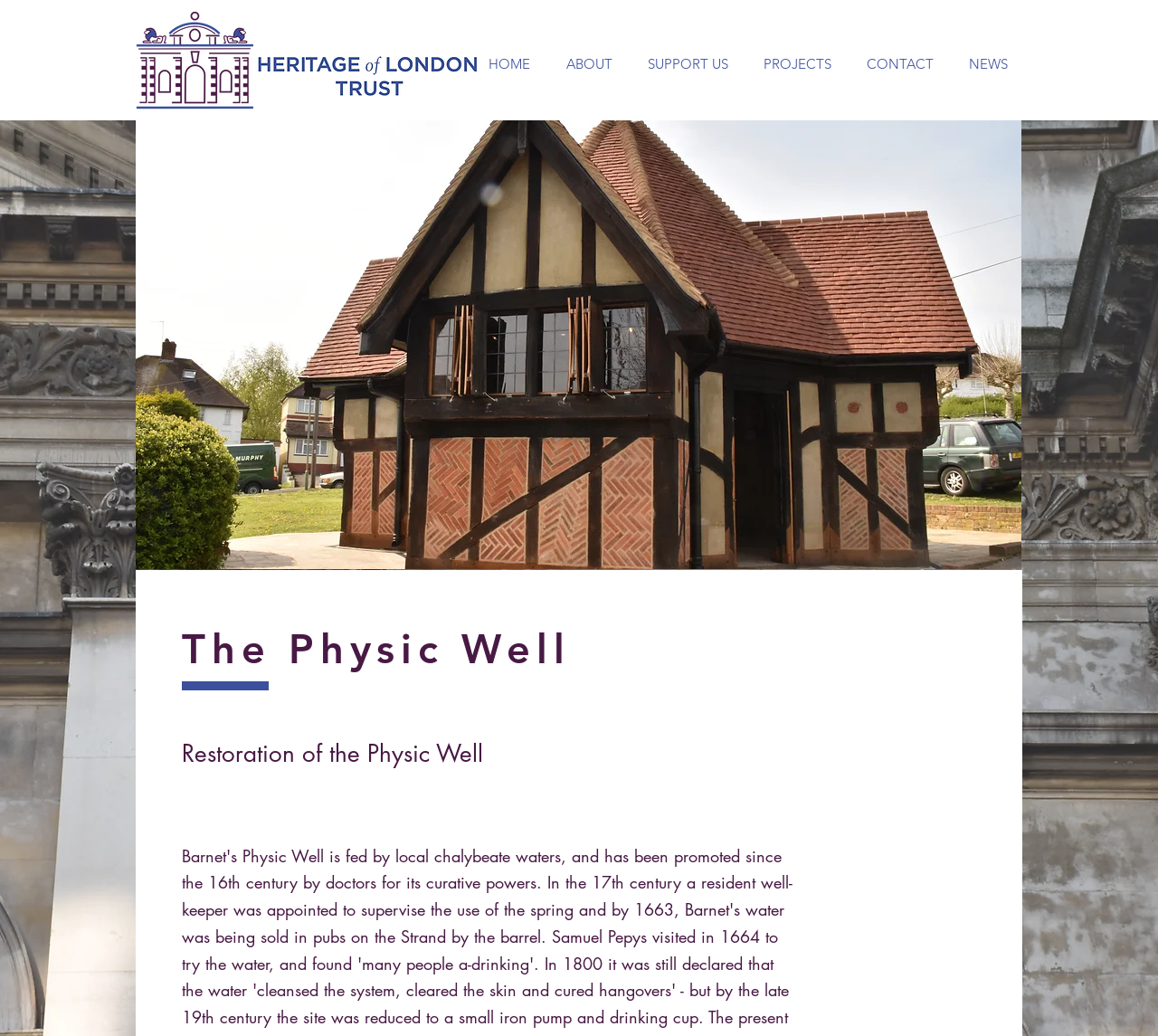Answer the question with a single word or phrase: 
What is the location of the Physic Well?

Barnet